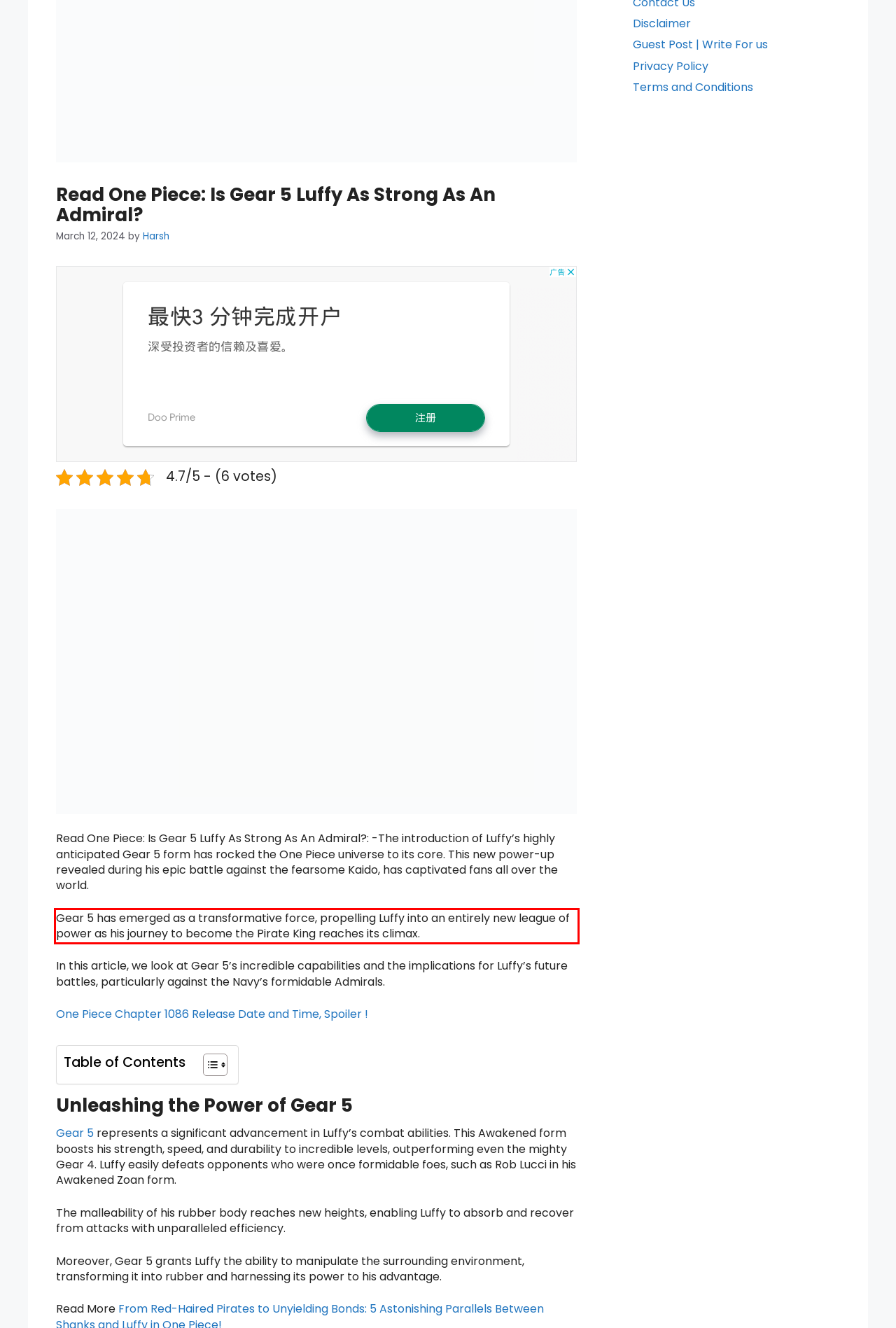There is a UI element on the webpage screenshot marked by a red bounding box. Extract and generate the text content from within this red box.

Gear 5 has emerged as a transformative force, propelling Luffy into an entirely new league of power as his journey to become the Pirate King reaches its climax.